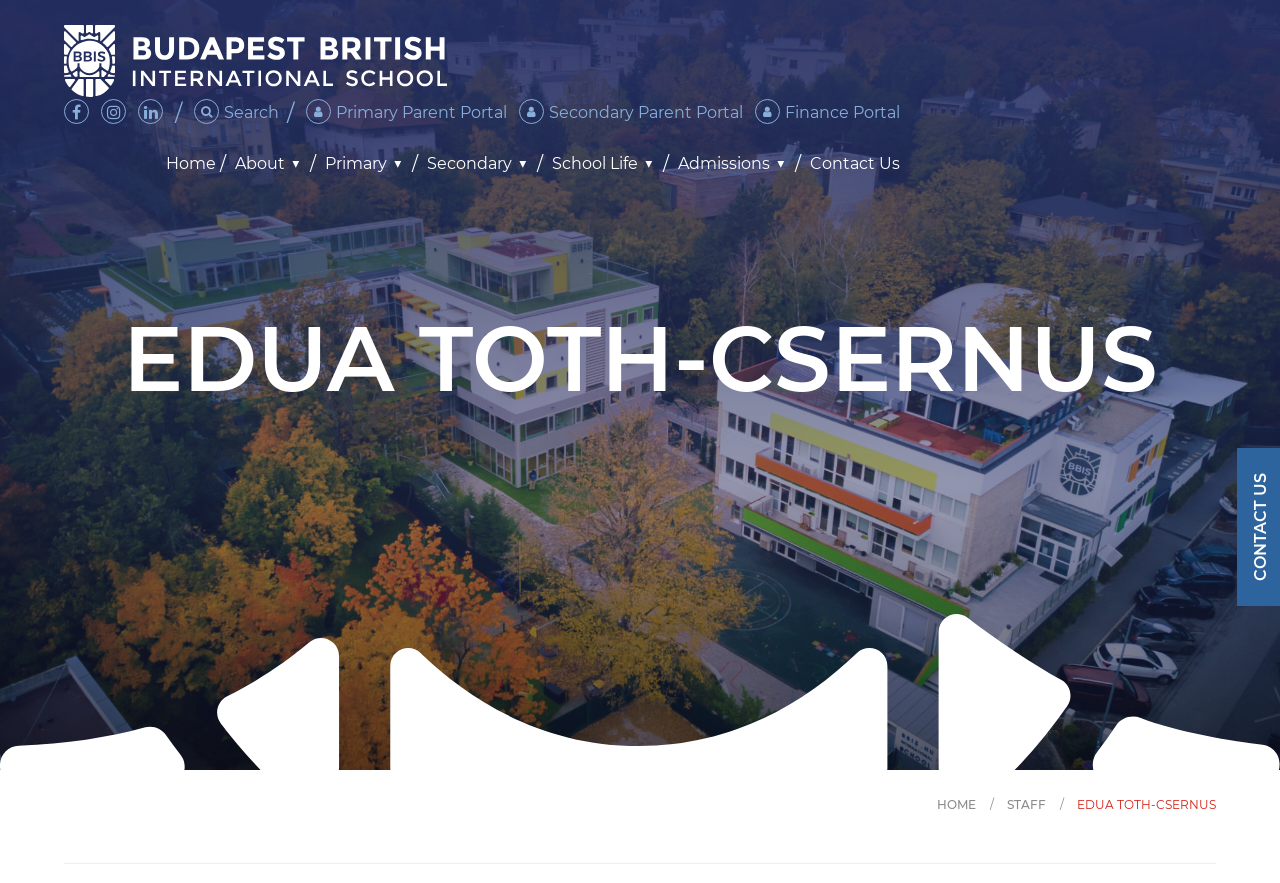Find the bounding box coordinates of the clickable element required to execute the following instruction: "Click the BBIS logo". Provide the coordinates as four float numbers between 0 and 1, i.e., [left, top, right, bottom].

[0.05, 0.028, 0.349, 0.112]